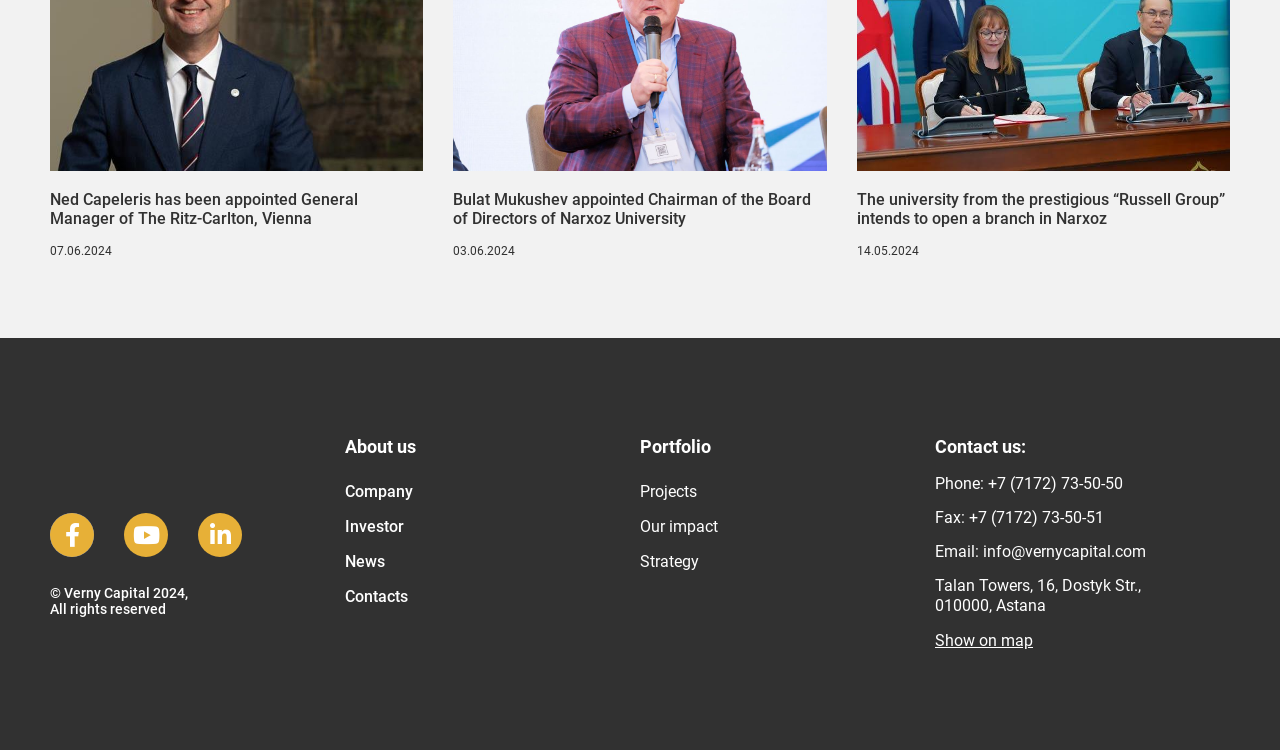Find and specify the bounding box coordinates that correspond to the clickable region for the instruction: "Learn about the investor".

[0.27, 0.679, 0.5, 0.726]